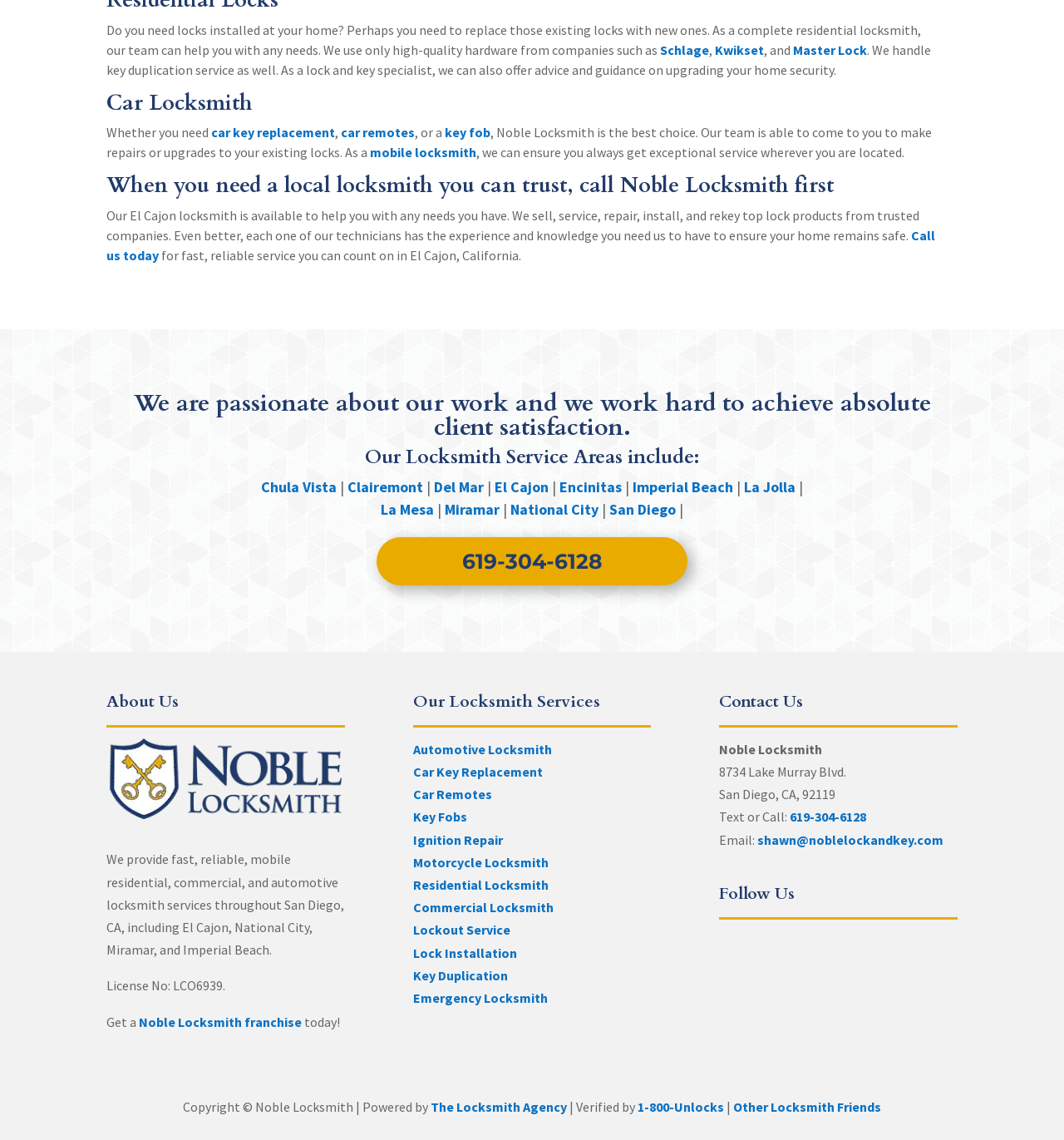Please find the bounding box coordinates of the element that needs to be clicked to perform the following instruction: "Learn about 'Residential Locksmith' services". The bounding box coordinates should be four float numbers between 0 and 1, represented as [left, top, right, bottom].

[0.388, 0.769, 0.515, 0.783]